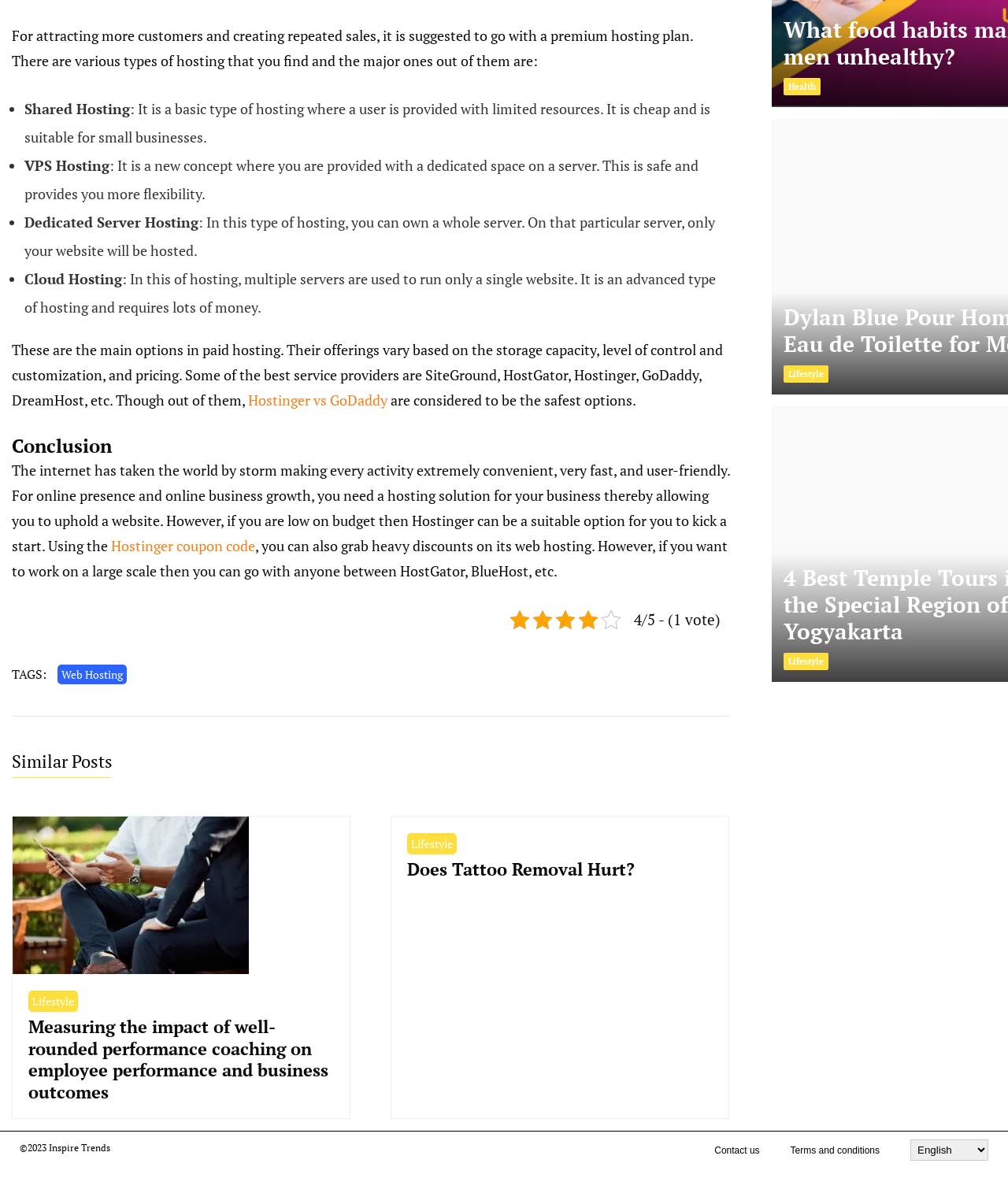Provide your answer in one word or a succinct phrase for the question: 
What is the rating of the article?

4/5